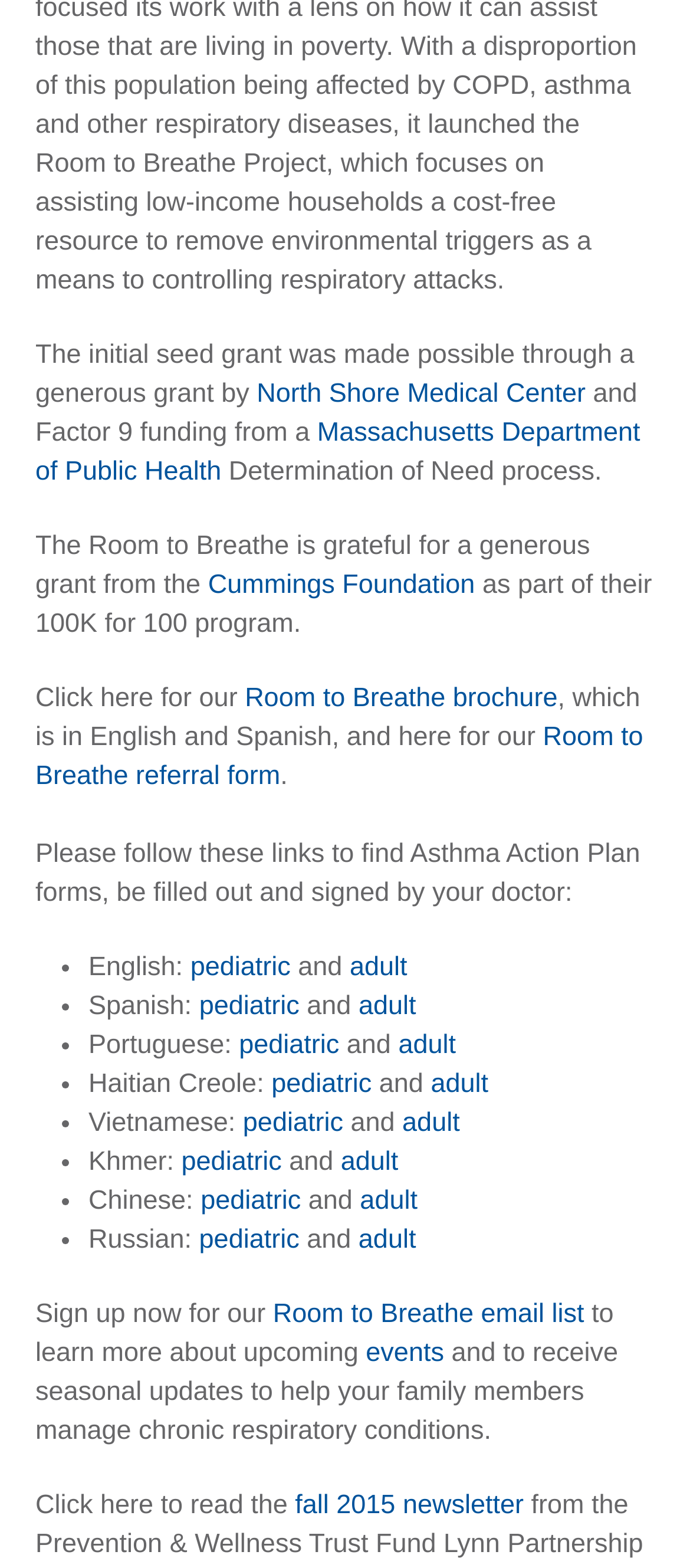How many languages are Asthma Action Plan forms available in?
Please provide a detailed answer to the question.

The languages available for Asthma Action Plan forms can be found in the list of links provided, which includes English, Spanish, Portuguese, Haitian Creole, Vietnamese, and Khmer.